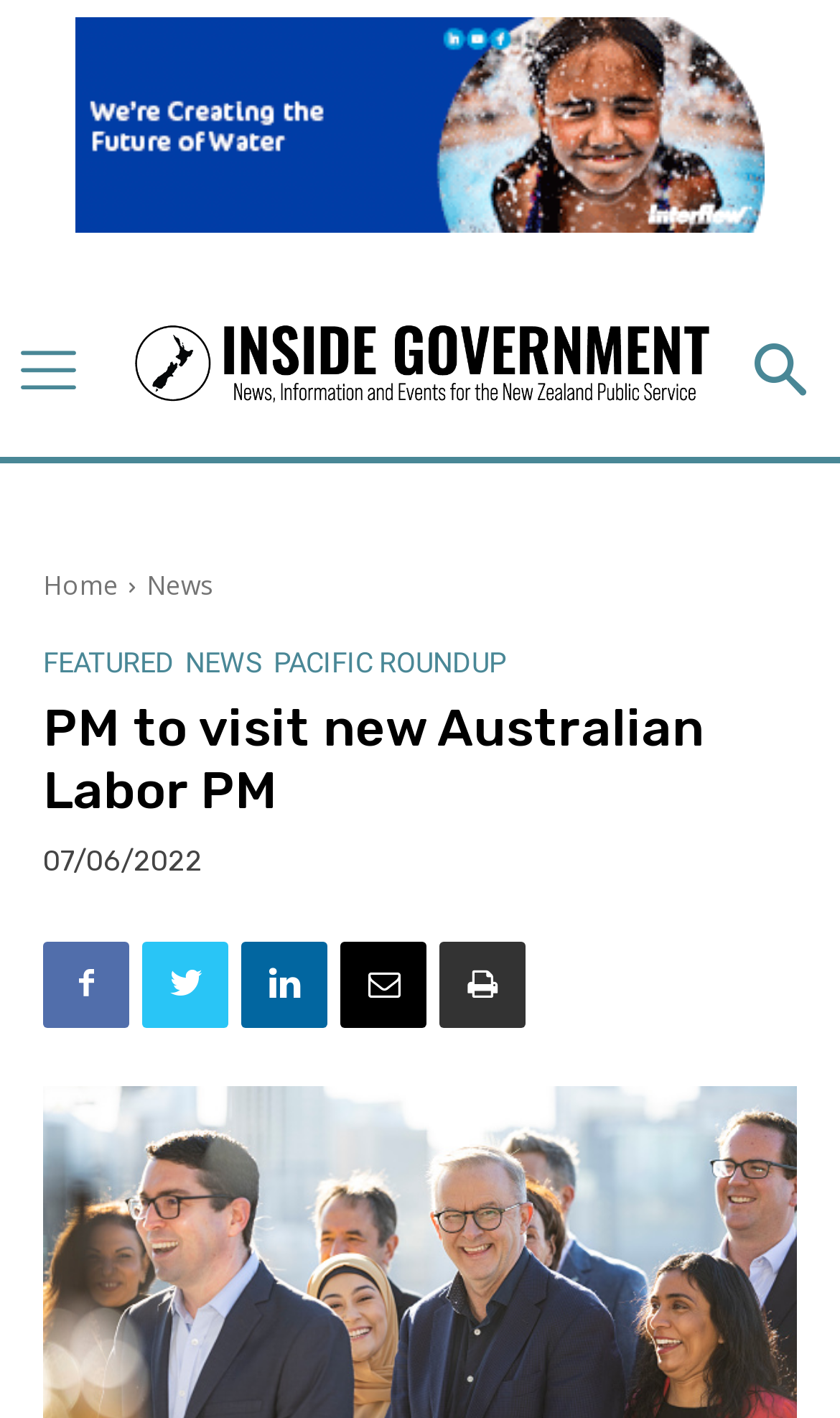What is the logo of the website?
Answer the question with detailed information derived from the image.

I found the logo of the website by looking at the image element with the description 'Logo', which is located at the top of the webpage and has a bounding box of [0.144, 0.211, 0.862, 0.298]. This image is likely the logo of the website.